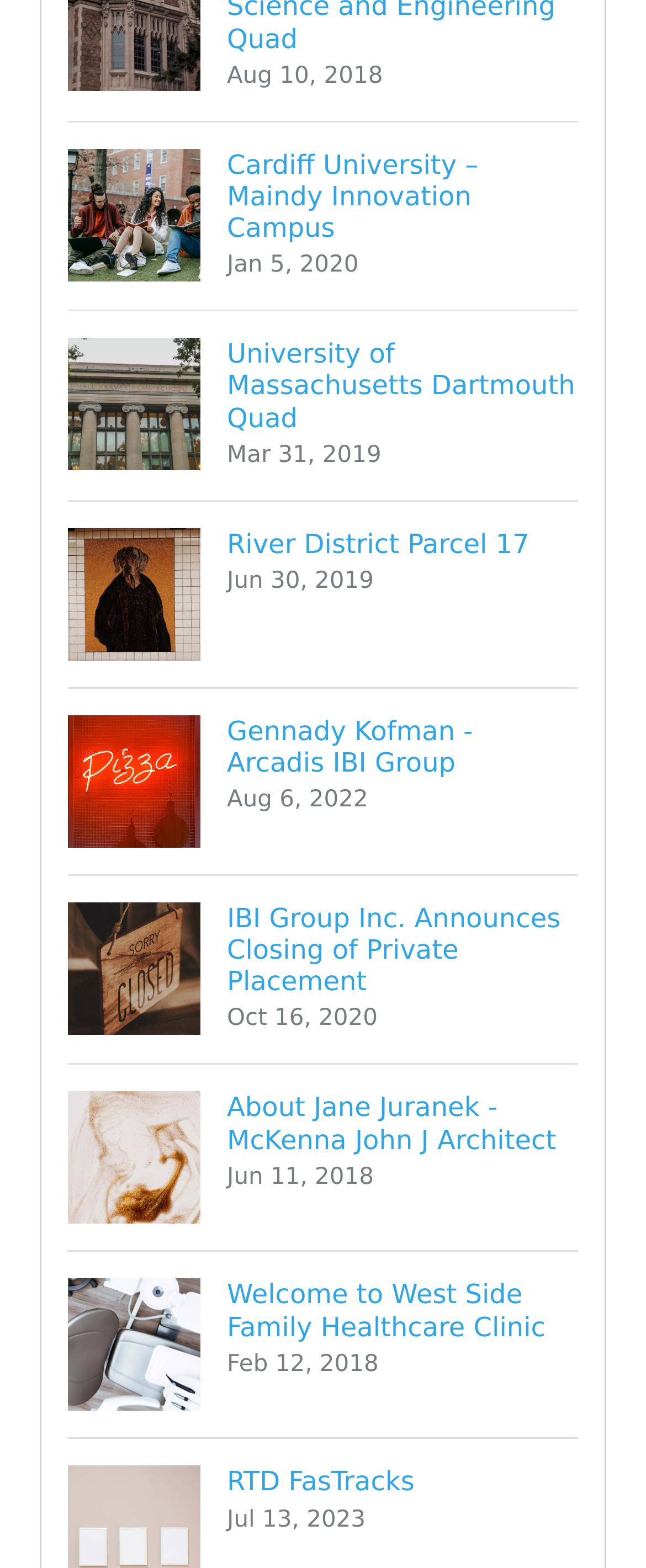Please provide a brief answer to the question using only one word or phrase: 
What is the date mentioned in the second link?

Mar 31, 2019